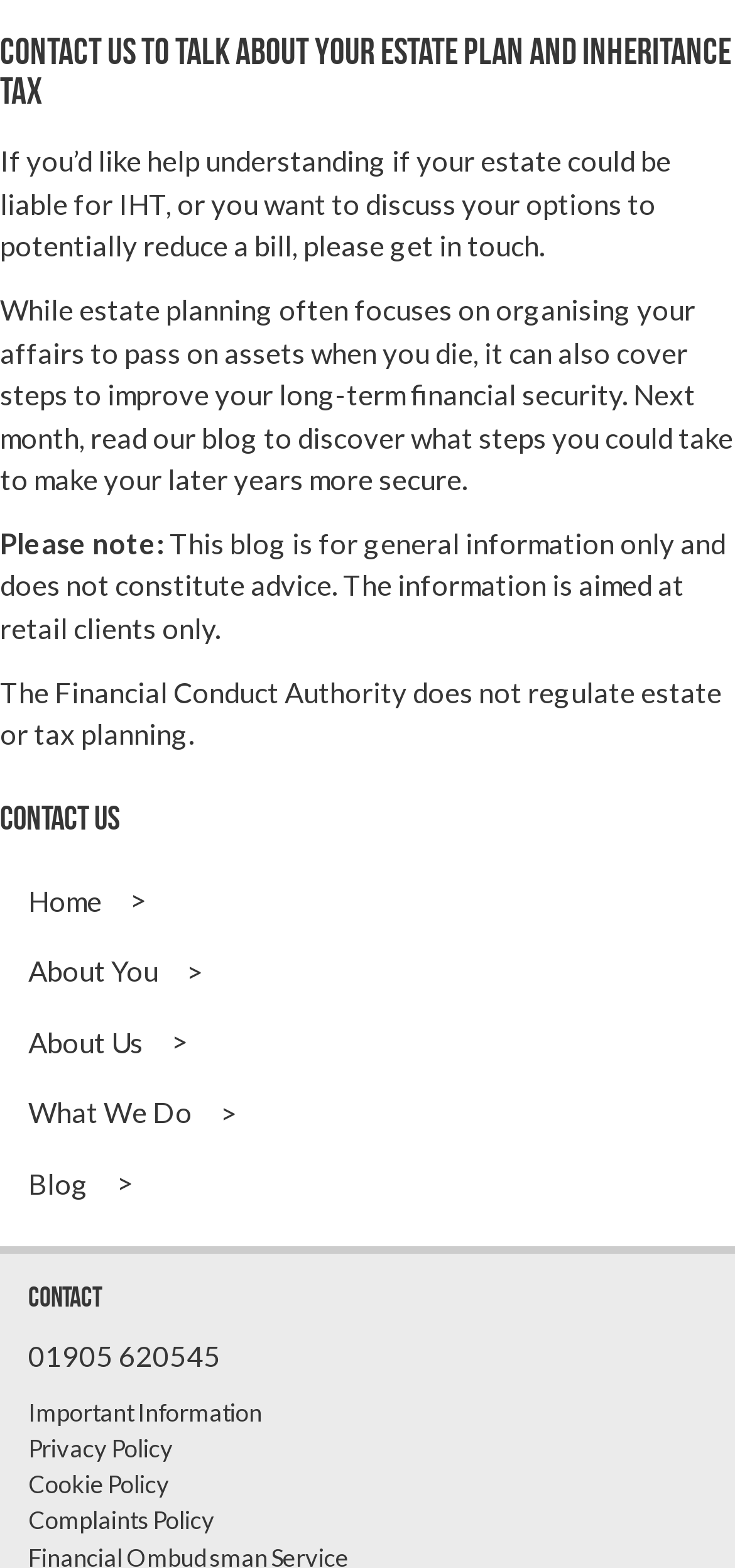Please reply to the following question with a single word or a short phrase:
What is the main topic of this webpage?

Estate planning